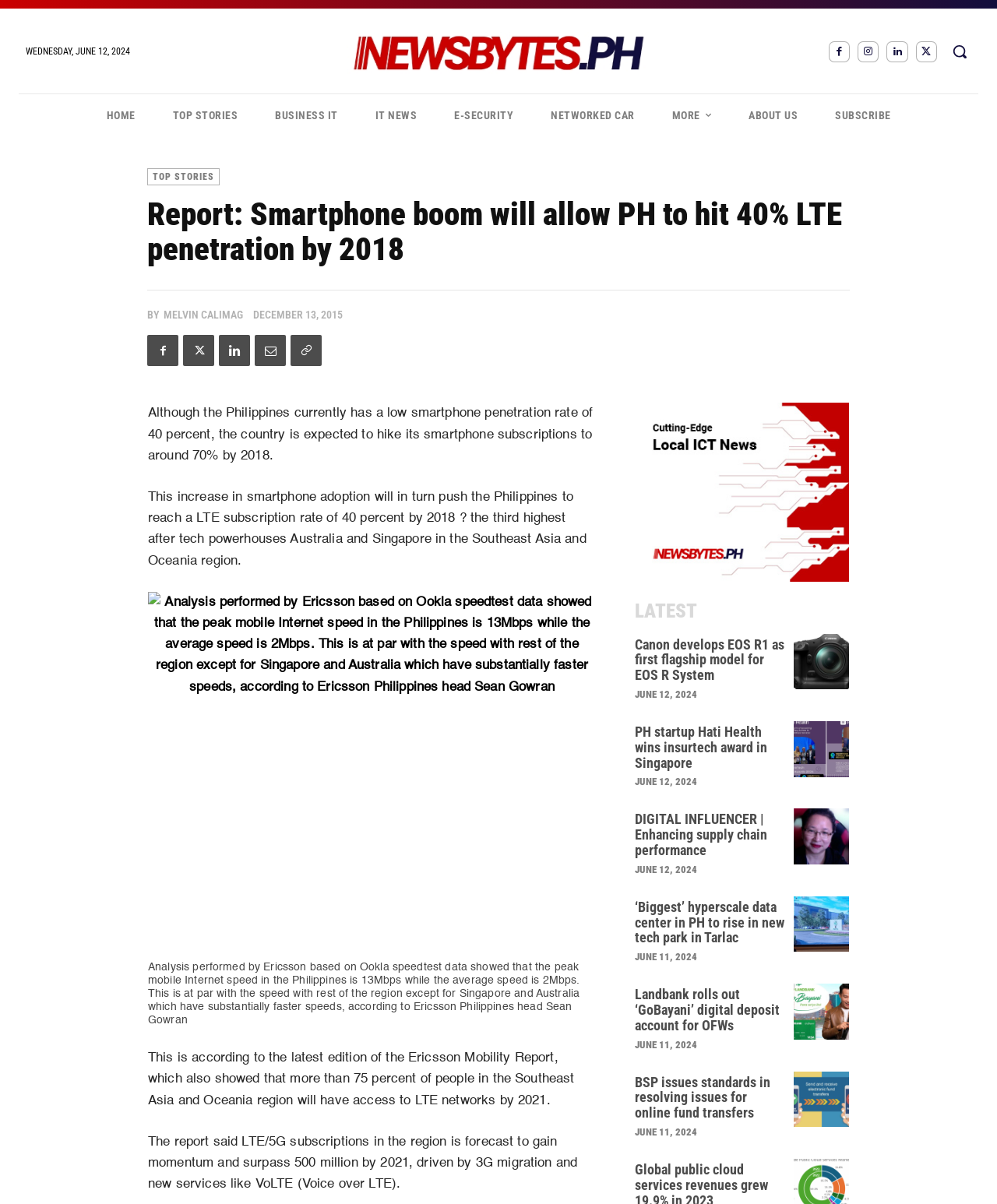What is the percentage of people in the Southeast Asia and Oceania region who will have access to LTE networks by 2021?
Using the screenshot, give a one-word or short phrase answer.

more than 75 percent